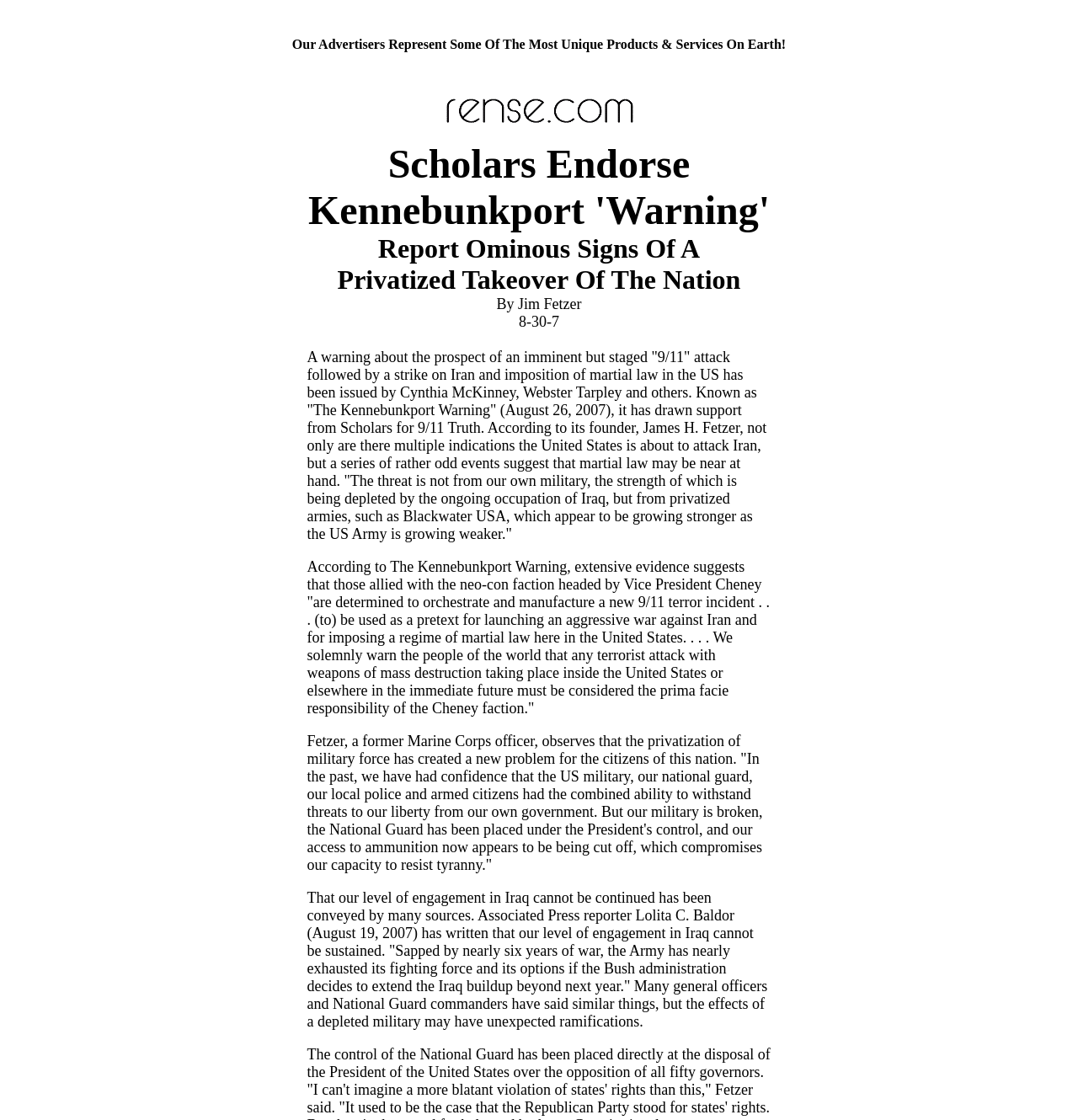Who wrote the report?
Based on the image, answer the question with as much detail as possible.

The author of the report is Jim Fetzer, as mentioned in the text 'By Jim Fetzer' which appears below the title of the report.